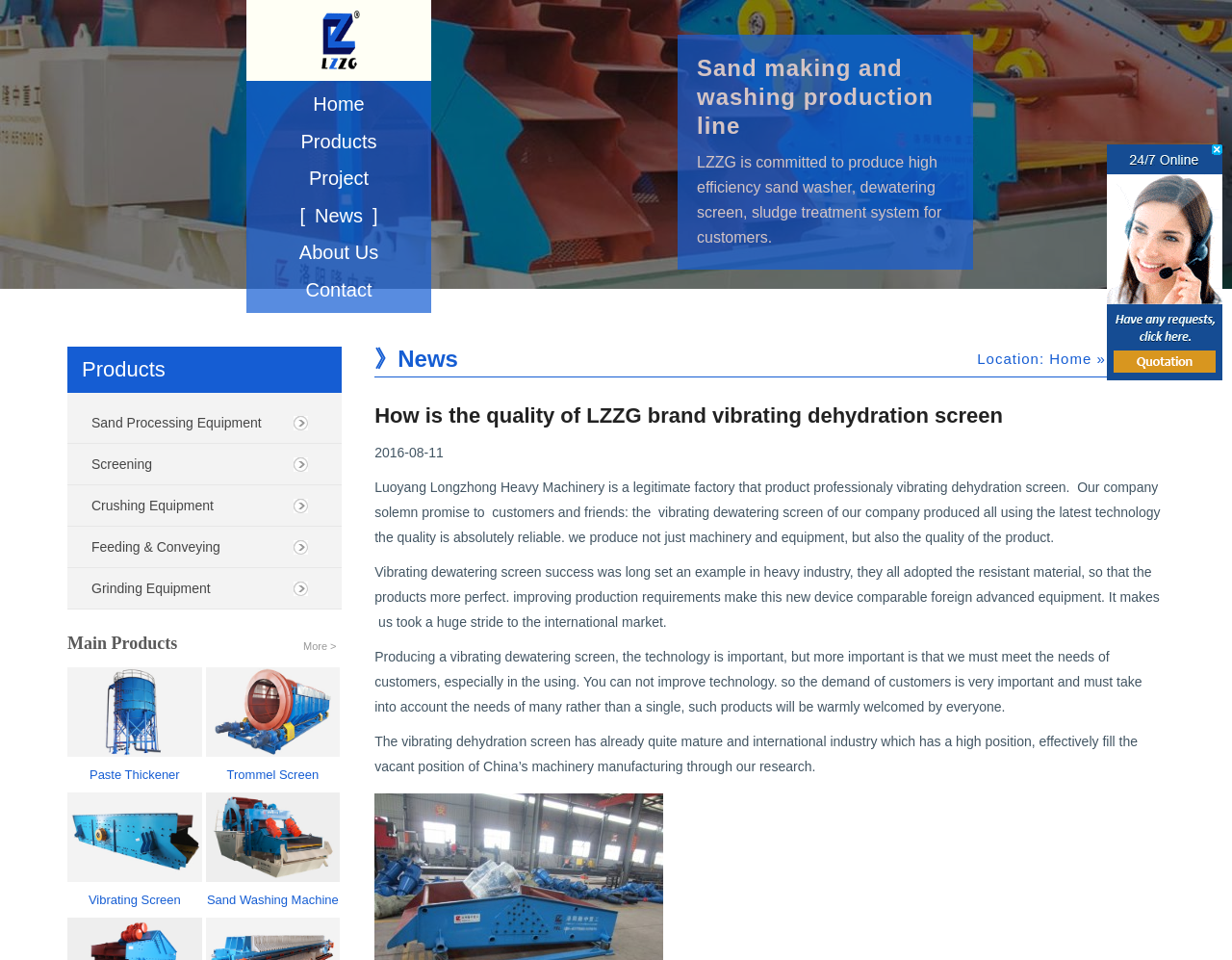What is the company's promise to customers?
Refer to the screenshot and respond with a concise word or phrase.

Quality is absolutely reliable